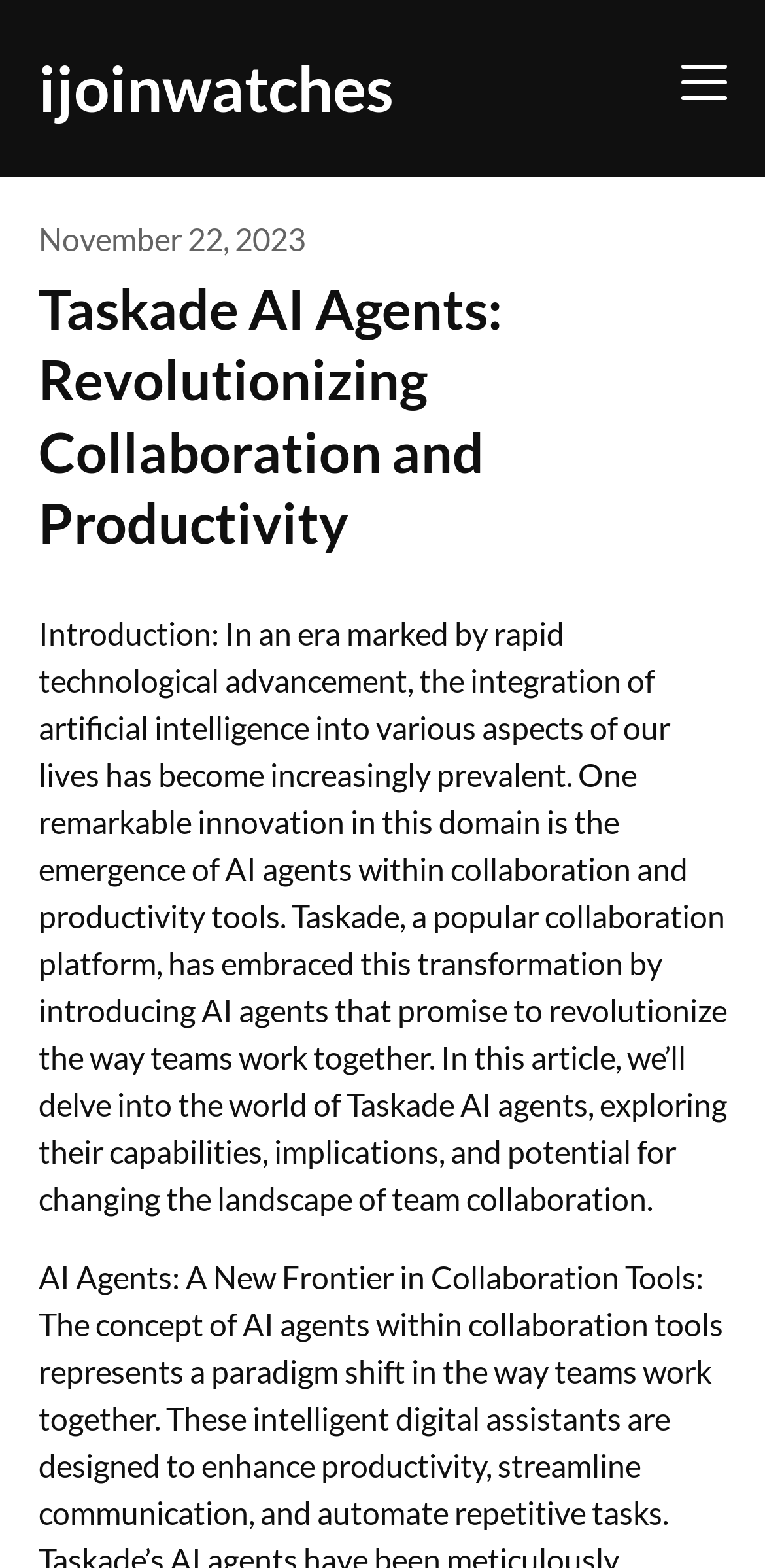What is the name of the collaboration platform mentioned?
Based on the image, respond with a single word or phrase.

Taskade